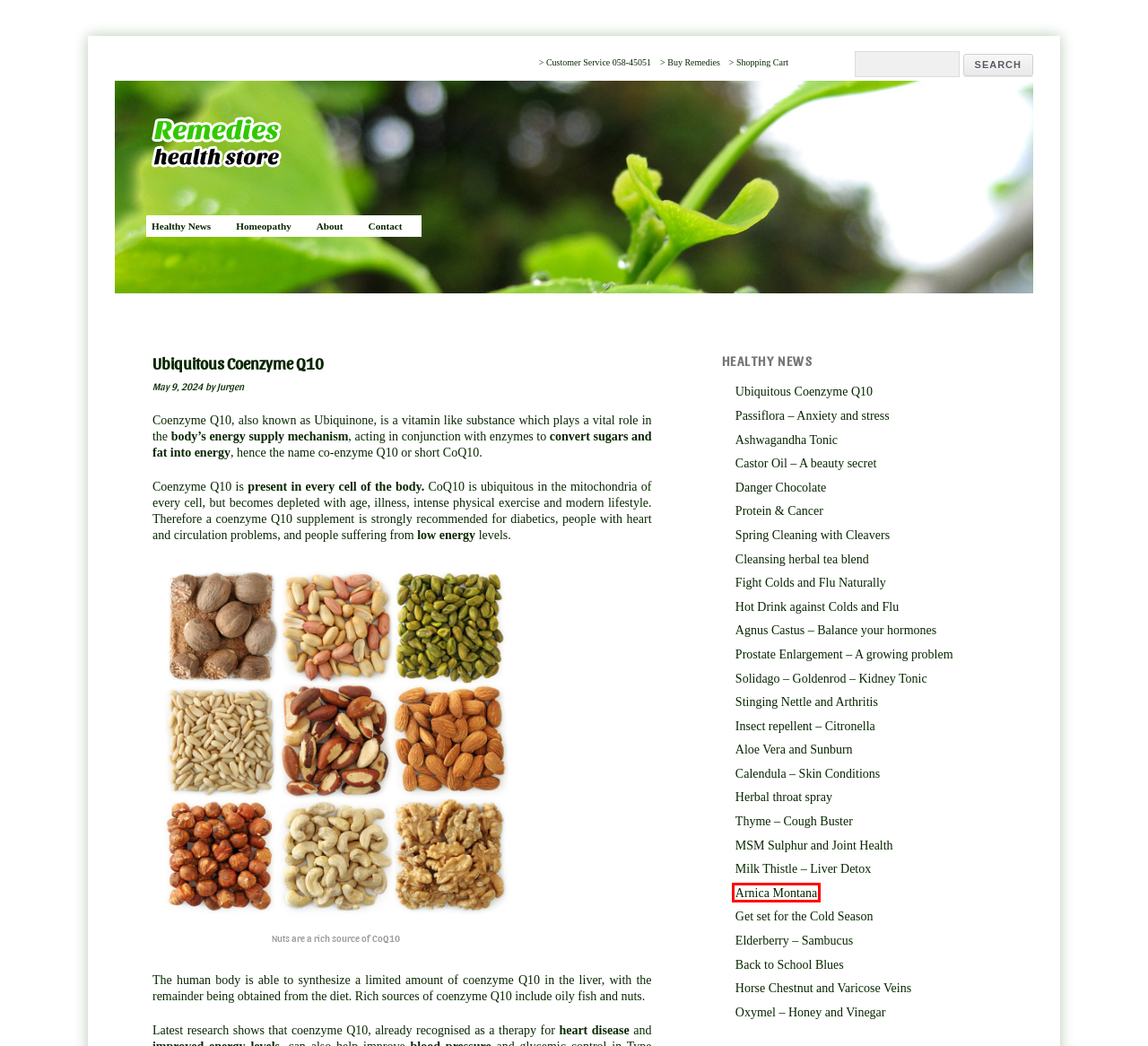Provided is a screenshot of a webpage with a red bounding box around an element. Select the most accurate webpage description for the page that appears after clicking the highlighted element. Here are the candidates:
A. Remedies | Detox with Cleavers
B. Get set for the Cold Season | Remedies
C. Oxymel - Honey and Vinegar | Remedies
D. Prostate Enlargement - A growing problem - remedies.ie
E. Arnica Montana | Remedies
F. Milk Thistle - Liver Detox | Remedies
G. Remedies
H. Remedies | Contact us

E